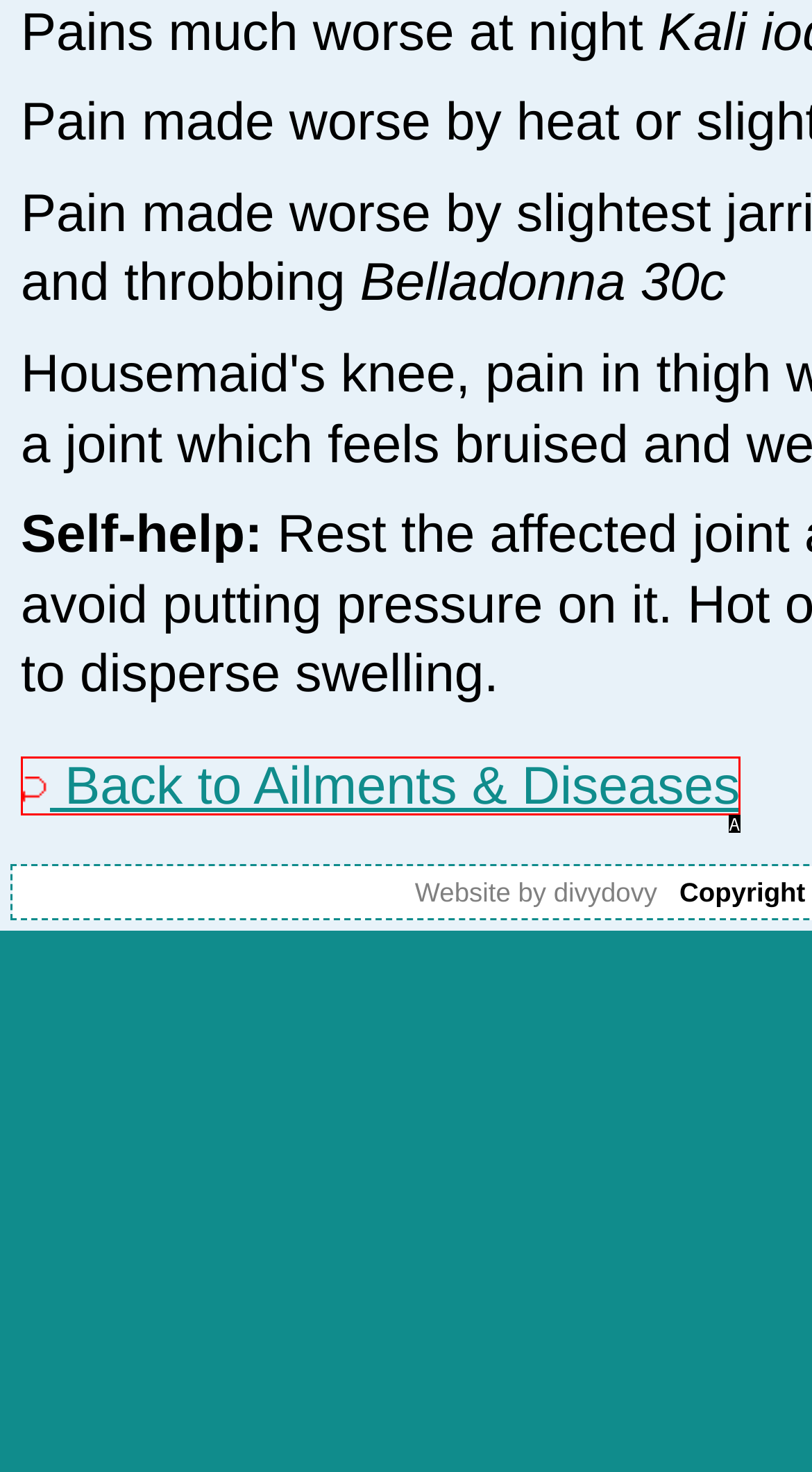Based on the given description: Back to Ailments & Diseases, identify the correct option and provide the corresponding letter from the given choices directly.

A